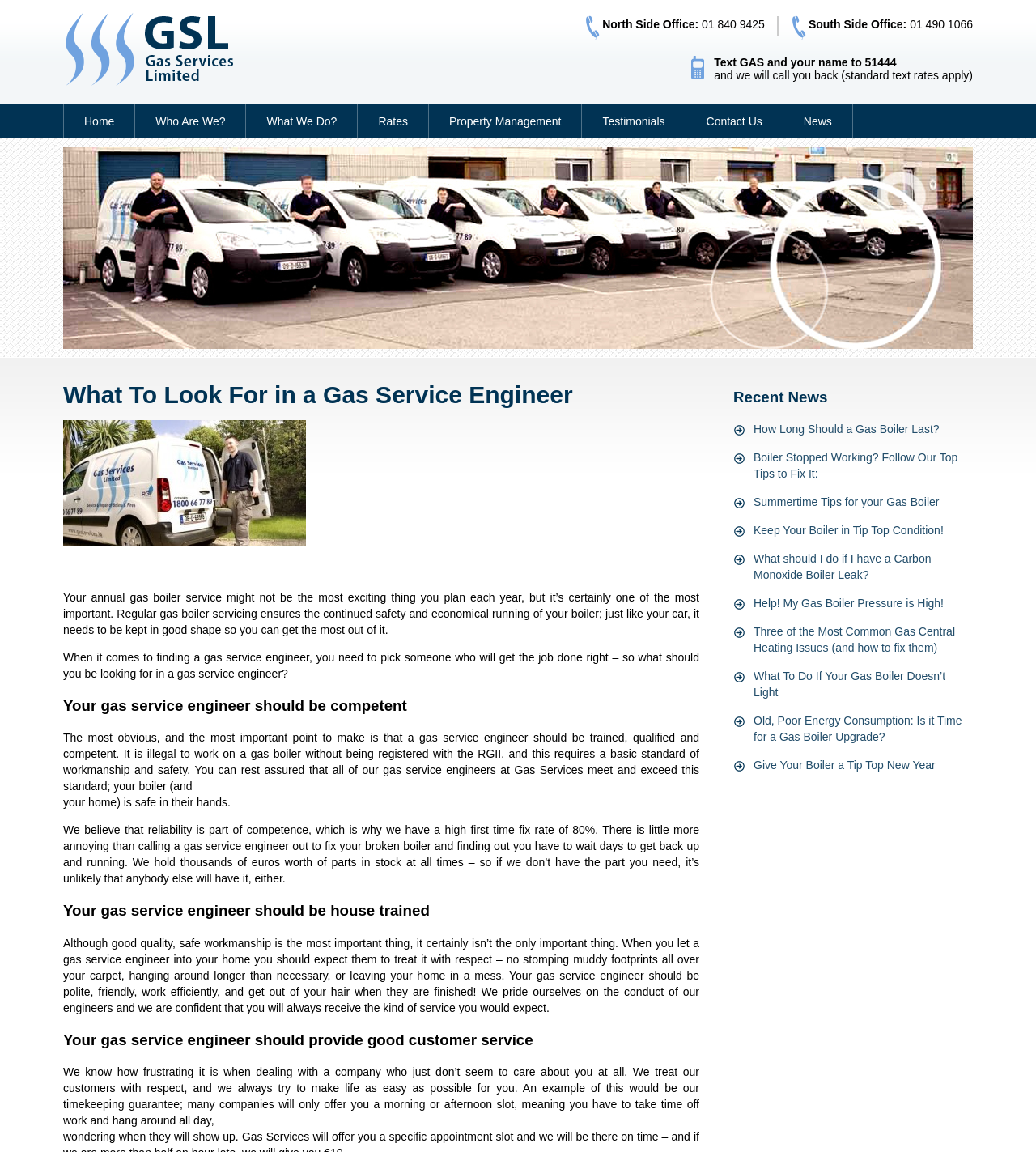How many news links are provided on the webpage?
Please give a detailed and elaborate answer to the question.

I found the answer by counting the number of link elements under the heading 'Recent News' which are 11 in total.